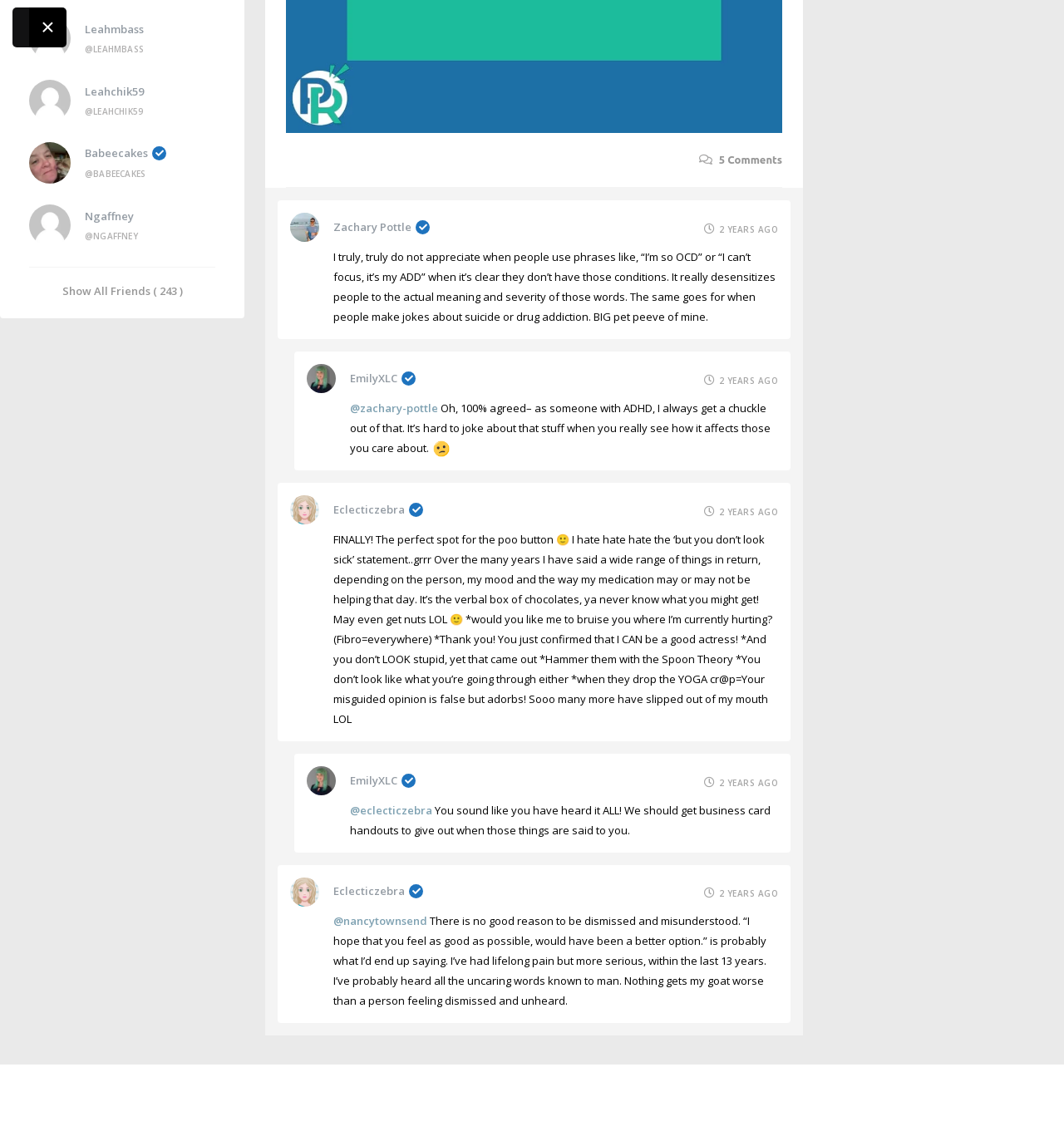How long ago did Eclecticzebra make a comment?
Based on the screenshot, provide a one-word or short-phrase response.

2 years ago